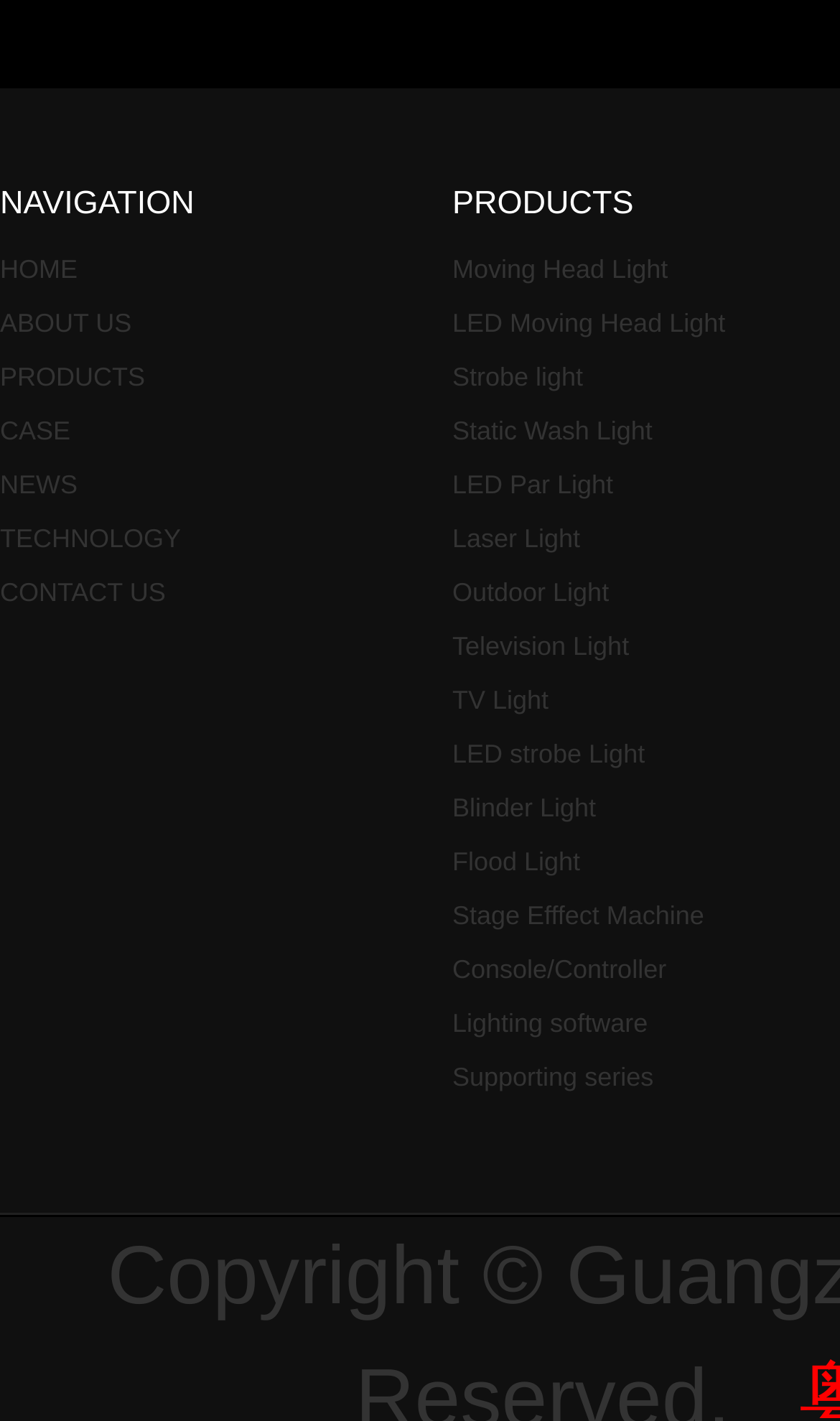Please indicate the bounding box coordinates of the element's region to be clicked to achieve the instruction: "contact us". Provide the coordinates as four float numbers between 0 and 1, i.e., [left, top, right, bottom].

[0.0, 0.407, 0.197, 0.428]